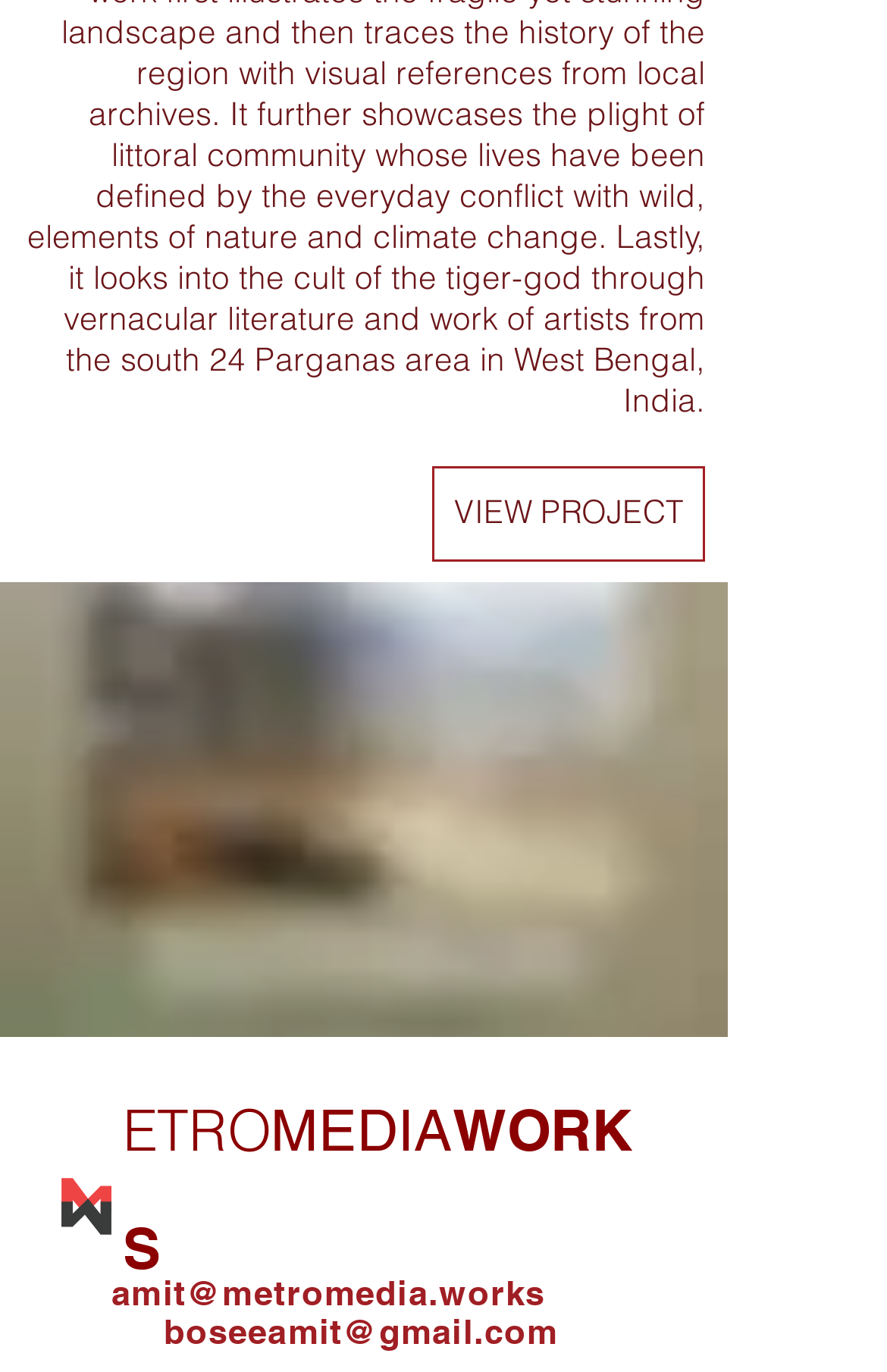Observe the image and answer the following question in detail: What is the name of the company?

The company name can be found in the heading element with the text 'ETROMEDIAWORKS' located at the bottom of the page.